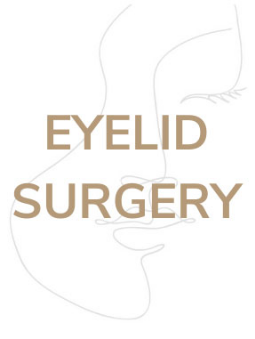Write a descriptive caption for the image, covering all notable aspects.

The image prominently features the phrase "EYELID SURGERY," presented in bold, stylized typography, emphasizing its significance. The background showcases a minimalist outline of a human face, subtly capturing the essence of cosmetic procedures focused on the eyelids. This visual pairing effectively communicates the specialized service being highlighted, likely associated with Dr. Ramsey Choucair's practice. The overall aesthetic conveys a blend of professionalism and approachability, setting a contemplative tone for potential patients considering eyelid surgery.